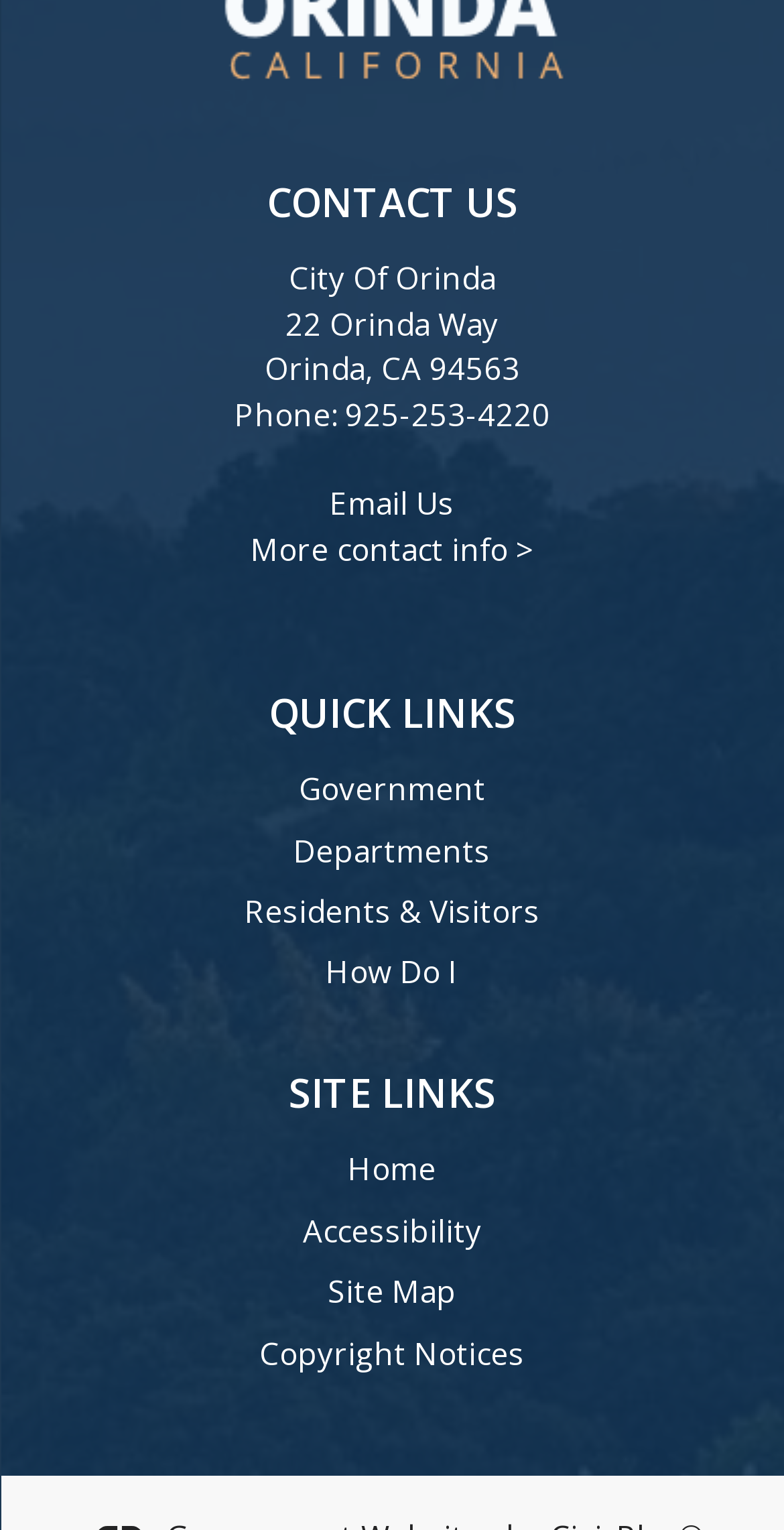Using the description "Historical Stock & Bond Returns", predict the bounding box of the relevant HTML element.

None